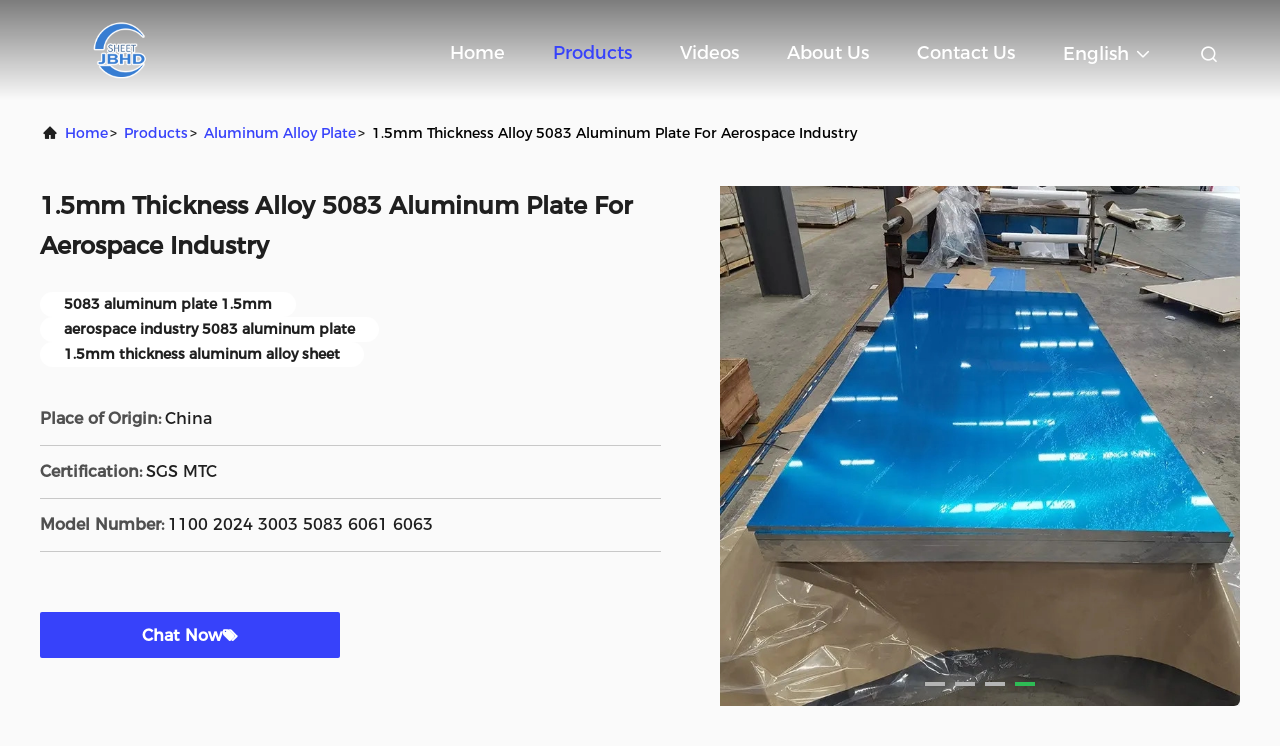What is the product name?
Based on the image, give a concise answer in the form of a single word or short phrase.

1.5mm Thickness Alloy 5083 Aluminum Plate